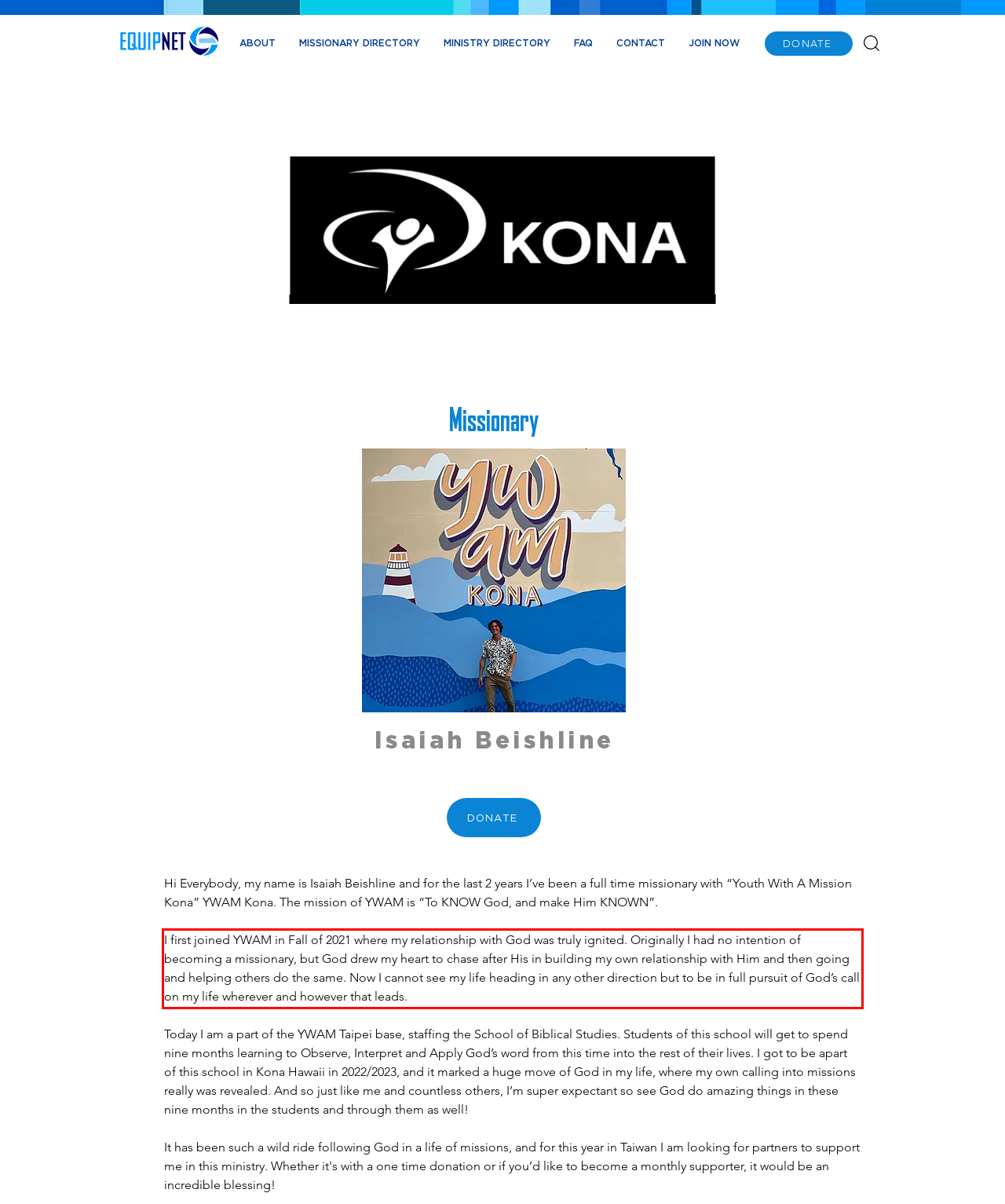Analyze the webpage screenshot and use OCR to recognize the text content in the red bounding box.

I first joined YWAM in Fall of 2021 where my relationship with God was truly ignited. Originally I had no intention of becoming a missionary, but God drew my heart to chase after His in building my own relationship with Him and then going and helping others do the same. Now I cannot see my life heading in any other direction but to be in full pursuit of God’s call on my life wherever and however that leads.